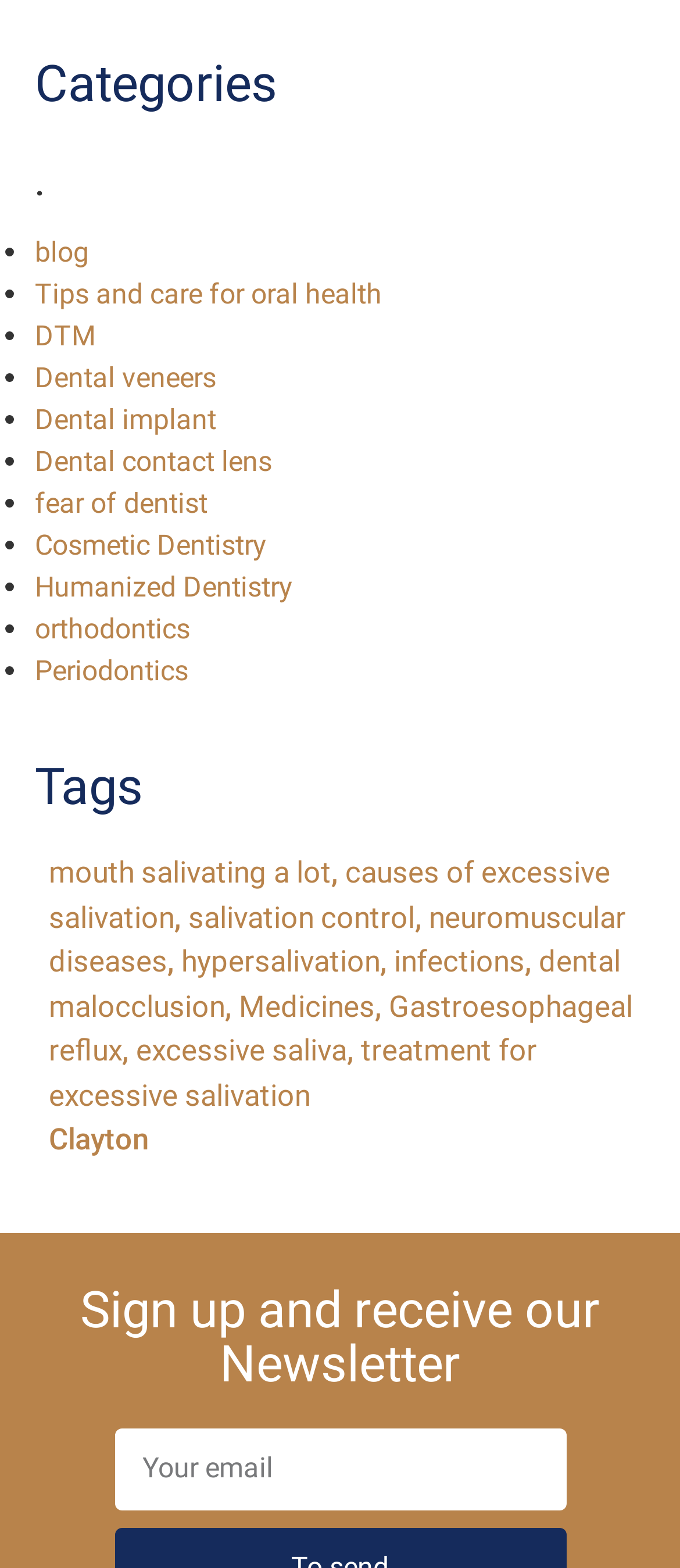Please find the bounding box coordinates of the clickable region needed to complete the following instruction: "Click on the 'blog' link". The bounding box coordinates must consist of four float numbers between 0 and 1, i.e., [left, top, right, bottom].

[0.051, 0.15, 0.131, 0.171]